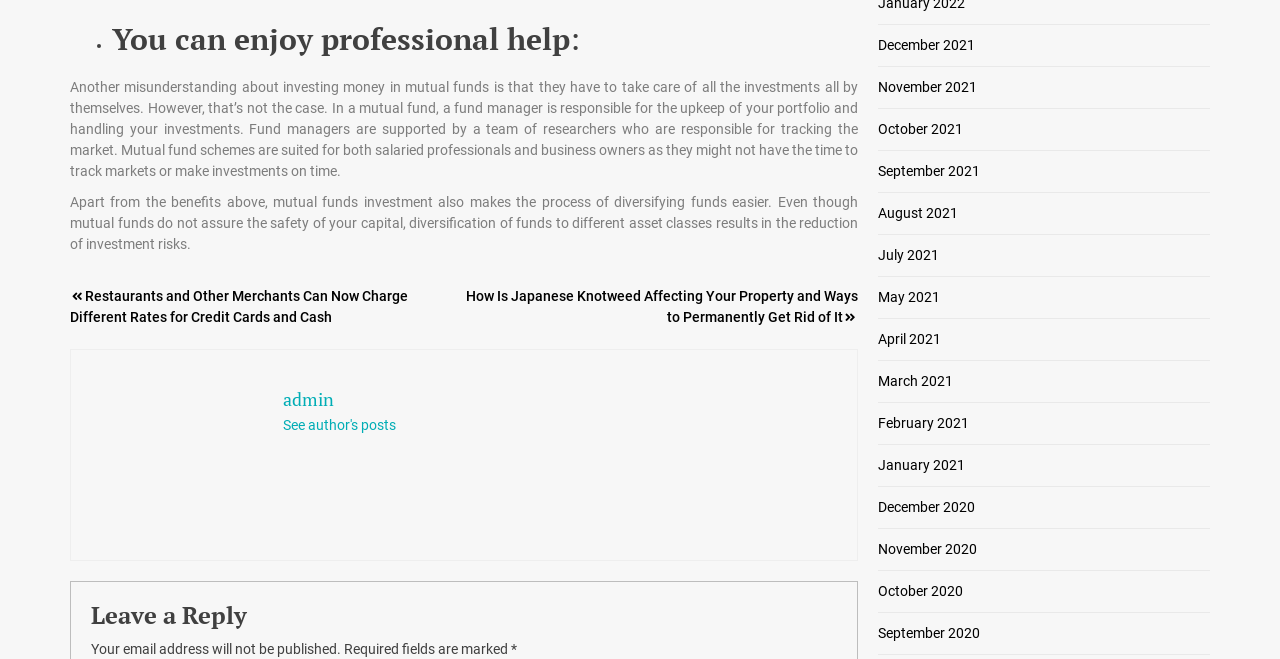Show the bounding box coordinates of the region that should be clicked to follow the instruction: "Leave a reply."

[0.071, 0.914, 0.654, 0.954]